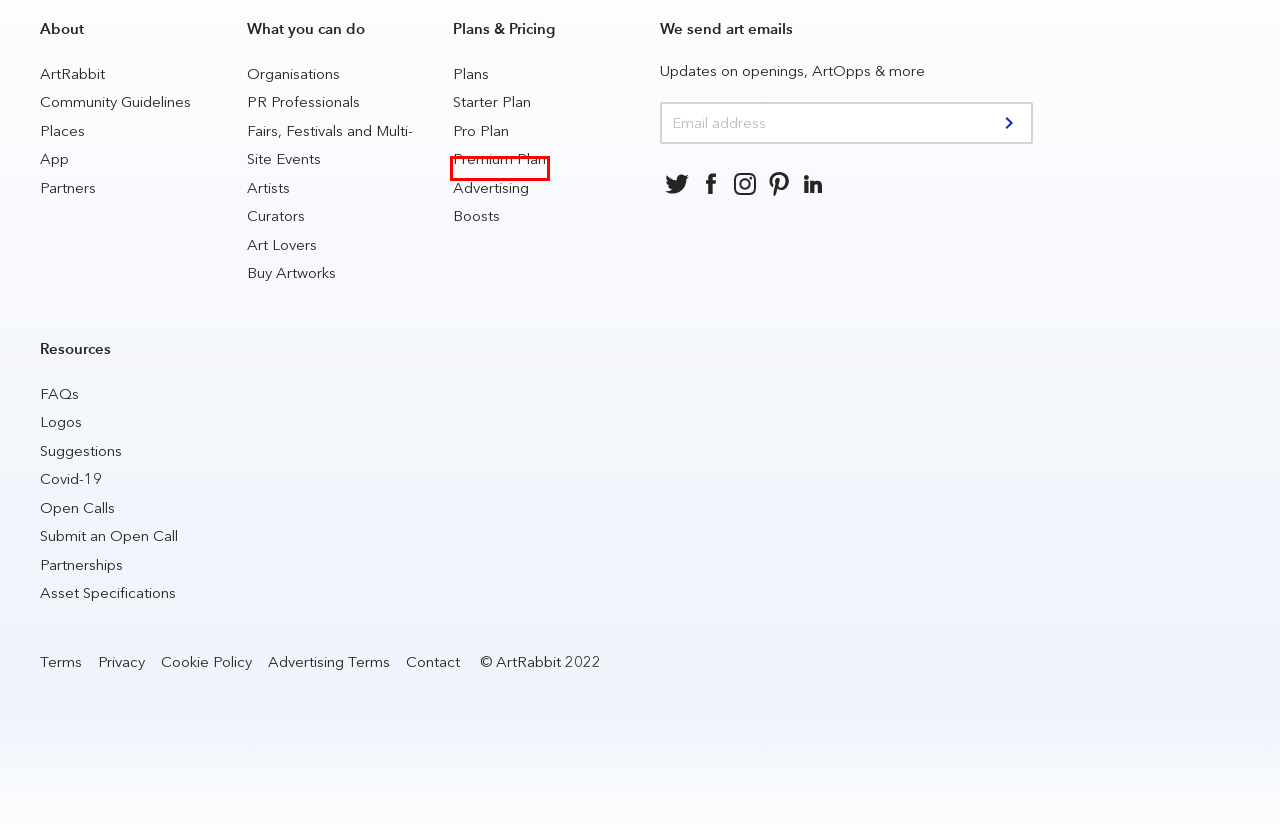You are presented with a screenshot of a webpage with a red bounding box. Select the webpage description that most closely matches the new webpage after clicking the element inside the red bounding box. The options are:
A. Cookie Policy
B. : Organisational Plans
C. Our Premium plan is the most comprehensive support we offer
D. Logo and Badges
E. For Art Lovers
F. Boost Events
G. Asset Specifications
H. Showcase your organisation to art enthusiasts all over the world

C